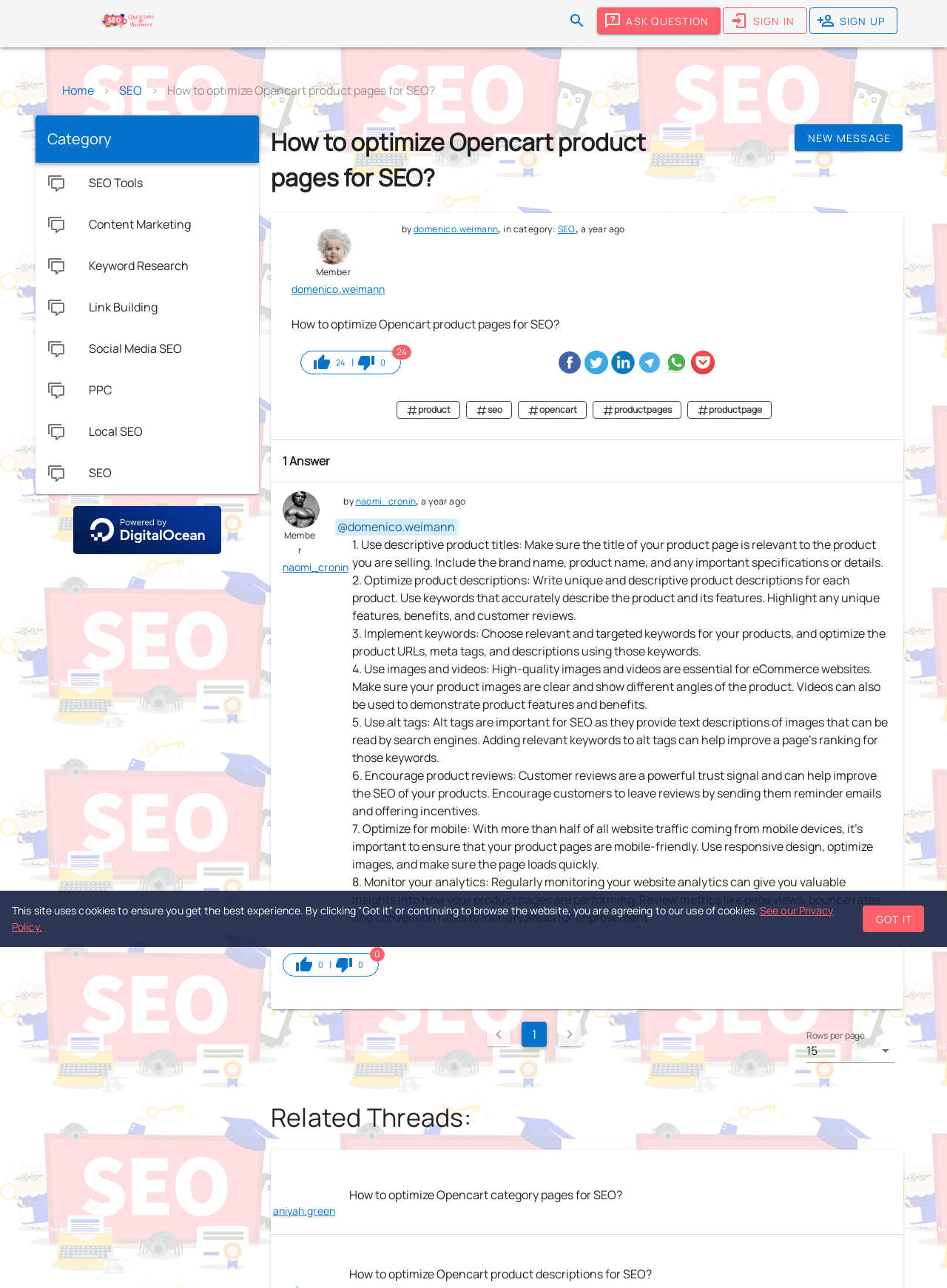Describe all visible elements and their arrangement on the webpage.

This webpage is about optimizing Opencart product pages for SEO. At the top, there is a navigation bar with links to "Home", "SEO", and other categories. Below the navigation bar, there is a section with a heading "How to optimize Opencart product pages for SEO?" and a button "NEW MESSAGE" on the right side. 

On the left side, there is a sidebar with links to various SEO-related topics, including "SEO Tools", "Content Marketing", and "Link Building". Below the sidebar, there is a section with a referral badge from DigitalOcean.

The main content of the webpage is a question-and-answer section. The question "How to optimize Opencart product pages for SEO?" is asked by a user named "domenico.weimann" and is categorized under "SEO". The answer is provided by another user named "naomi_cronin" and includes five points: using descriptive product titles, optimizing product descriptions, implementing keywords, using images and videos, and encouraging product reviews. Each point is explained in a separate paragraph.

Below the answer, there are social media sharing links and a section showing the number of likes and dislikes for the answer. At the bottom of the webpage, there is a separator line, followed by a heading "1 Answer" and another separator line.